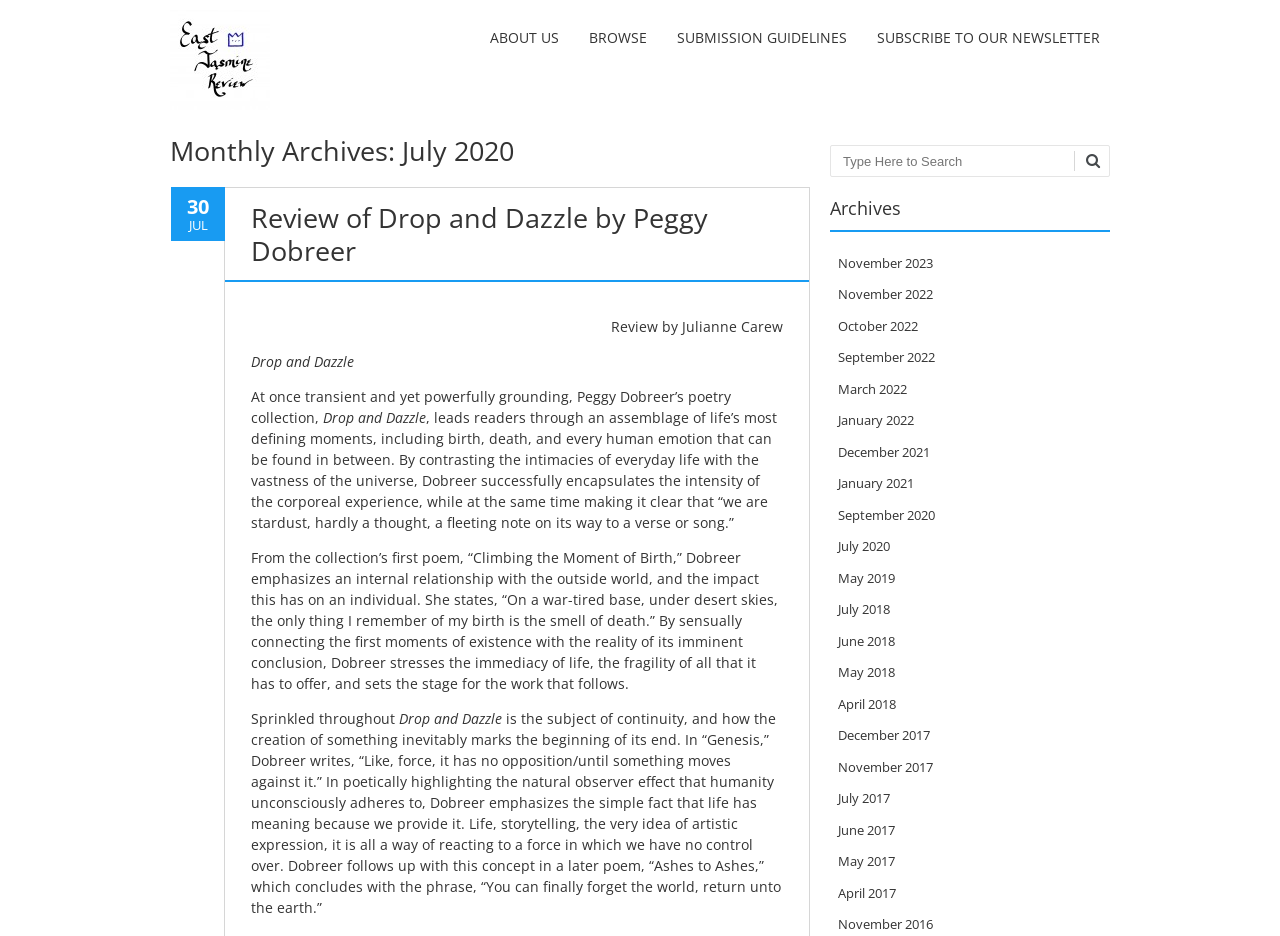Identify the bounding box for the UI element described as: "Subscribe to Our Newsletter". Ensure the coordinates are four float numbers between 0 and 1, formatted as [left, top, right, bottom].

[0.677, 0.021, 0.867, 0.059]